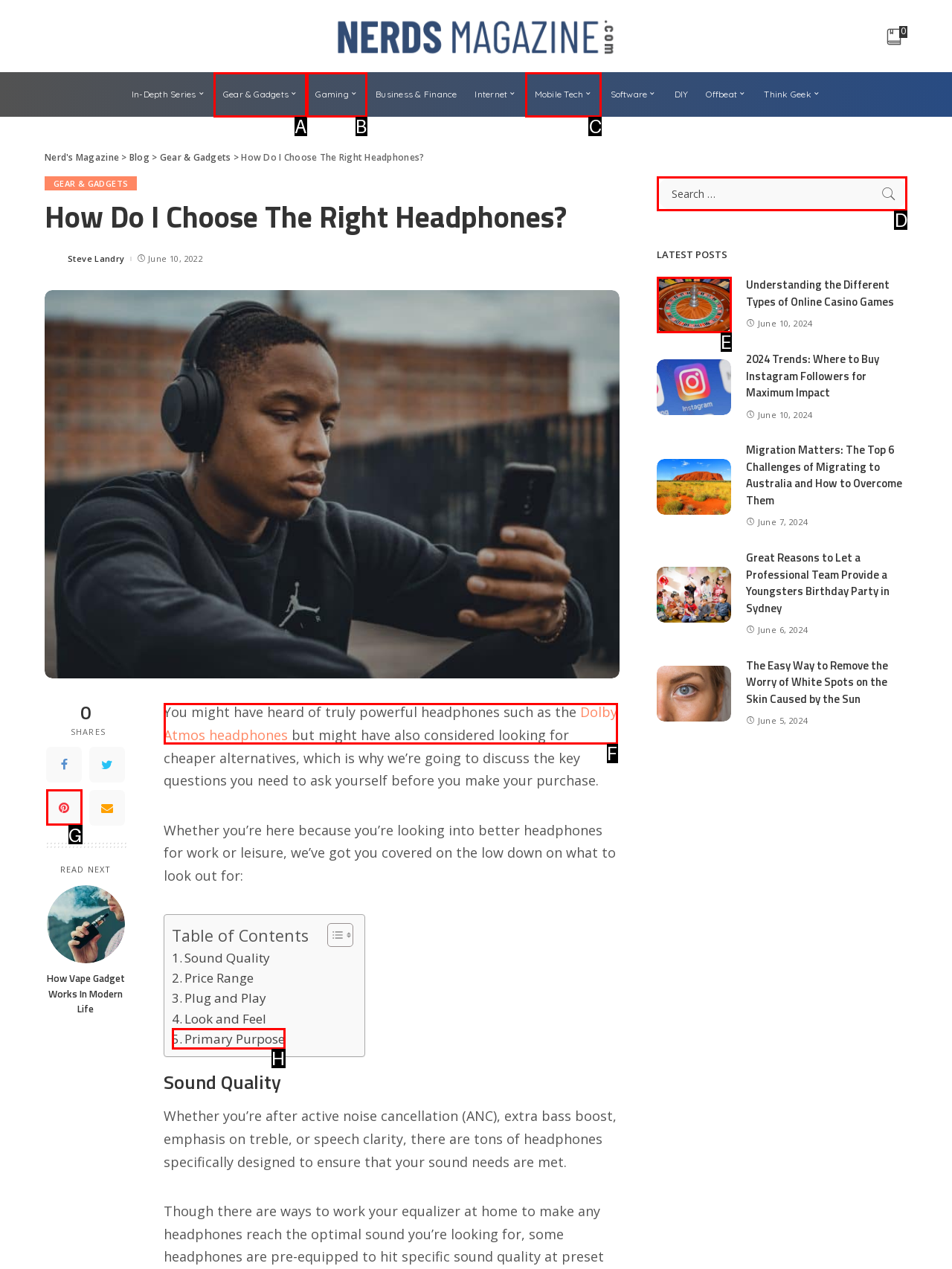Match the HTML element to the description: name="s" placeholder="Search …". Respond with the letter of the correct option directly.

D